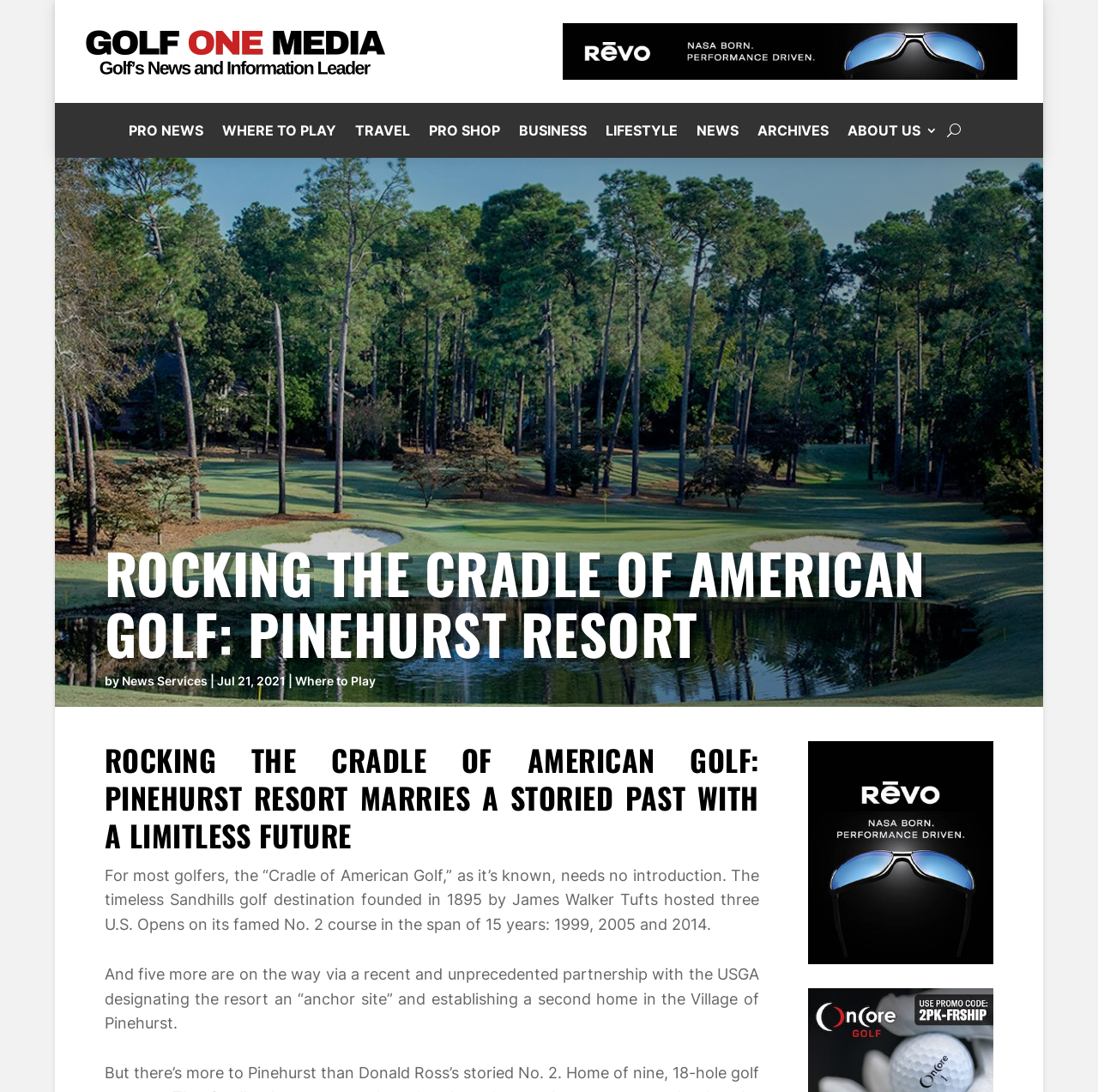Please locate the clickable area by providing the bounding box coordinates to follow this instruction: "Click on News Services".

[0.111, 0.617, 0.189, 0.63]